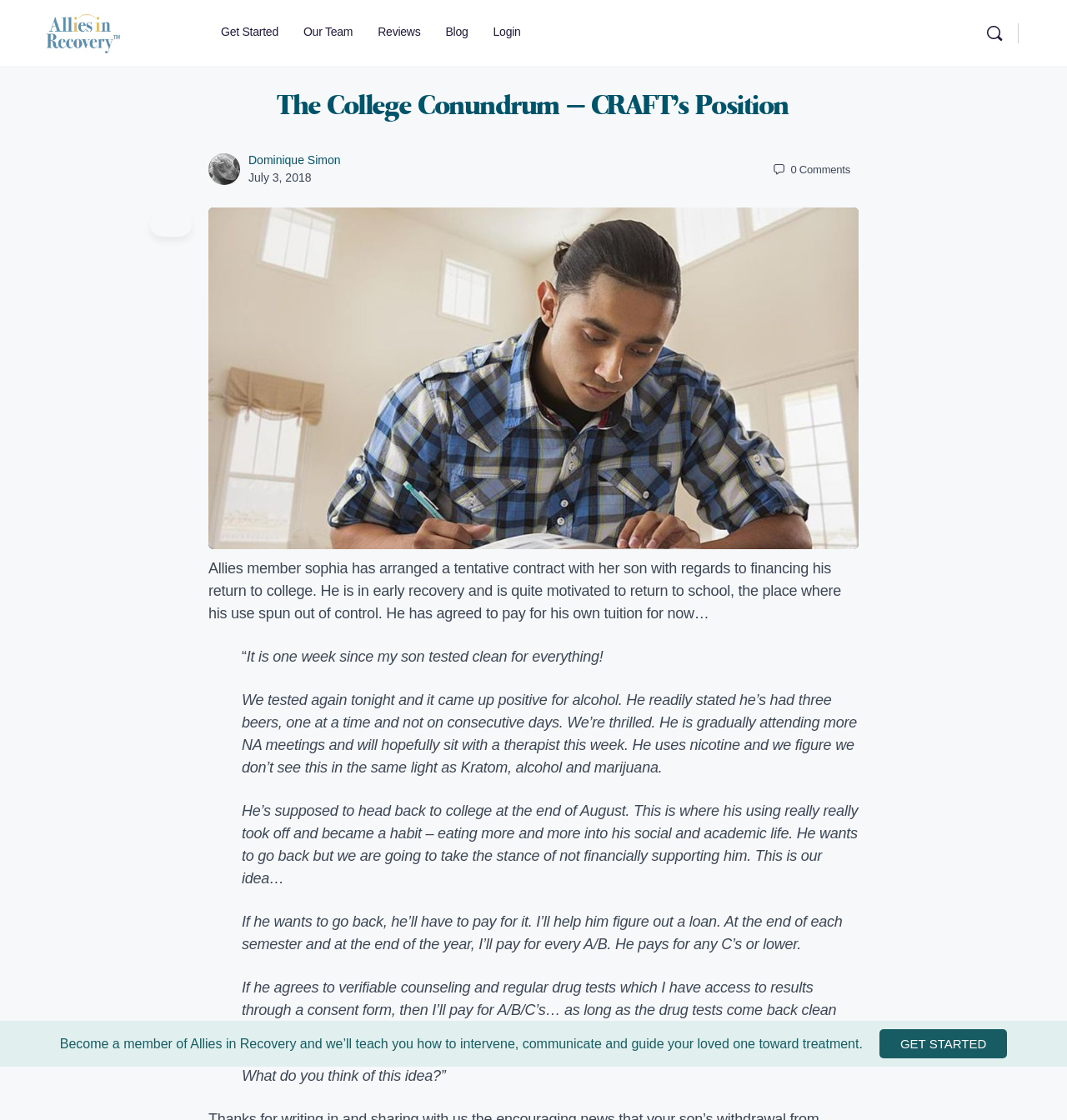Find the bounding box coordinates for the area you need to click to carry out the instruction: "Click on the 'Get Started' link". The coordinates should be four float numbers between 0 and 1, indicated as [left, top, right, bottom].

[0.199, 0.0, 0.269, 0.059]